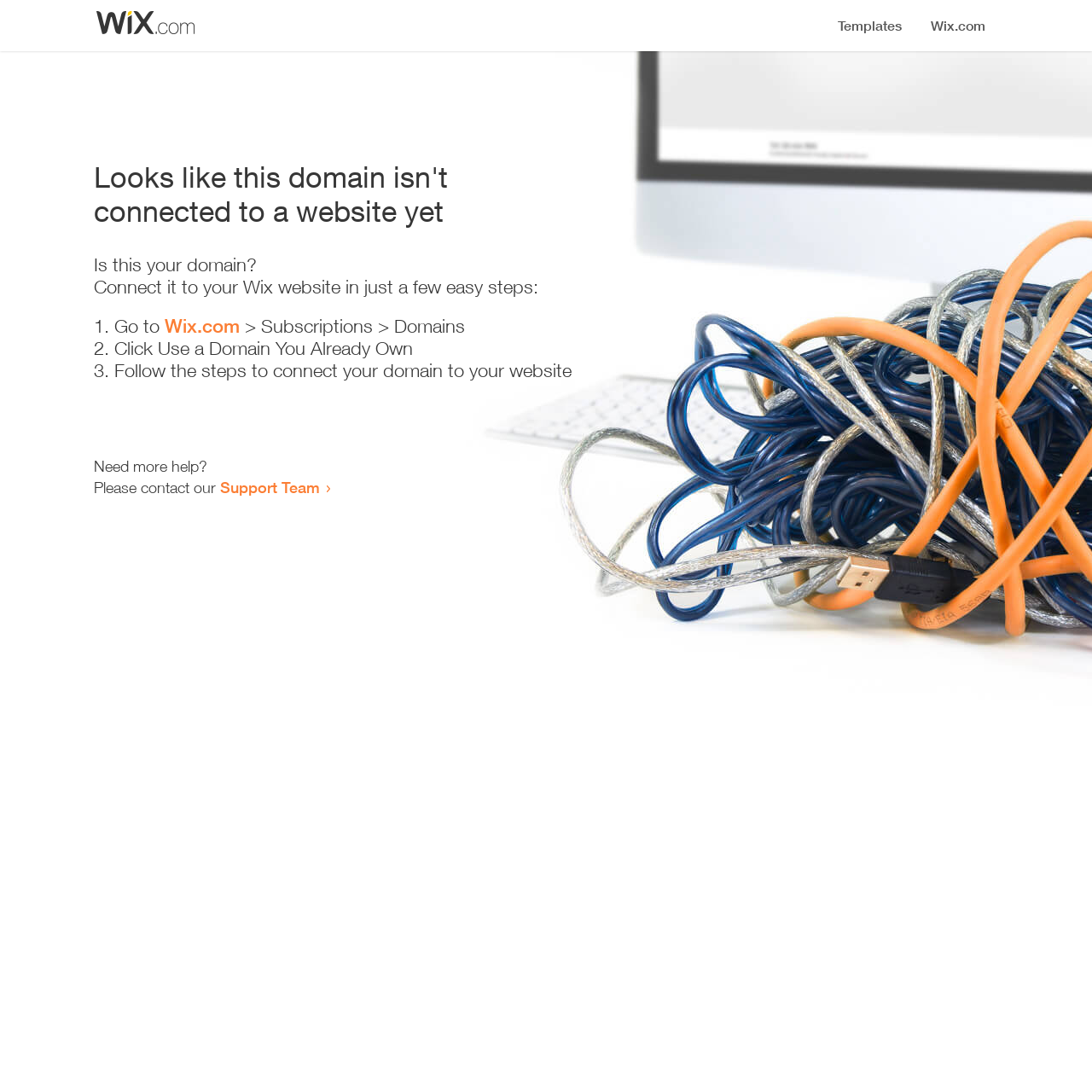Please answer the following question using a single word or phrase: 
Where can I go to connect my domain?

Wix.com